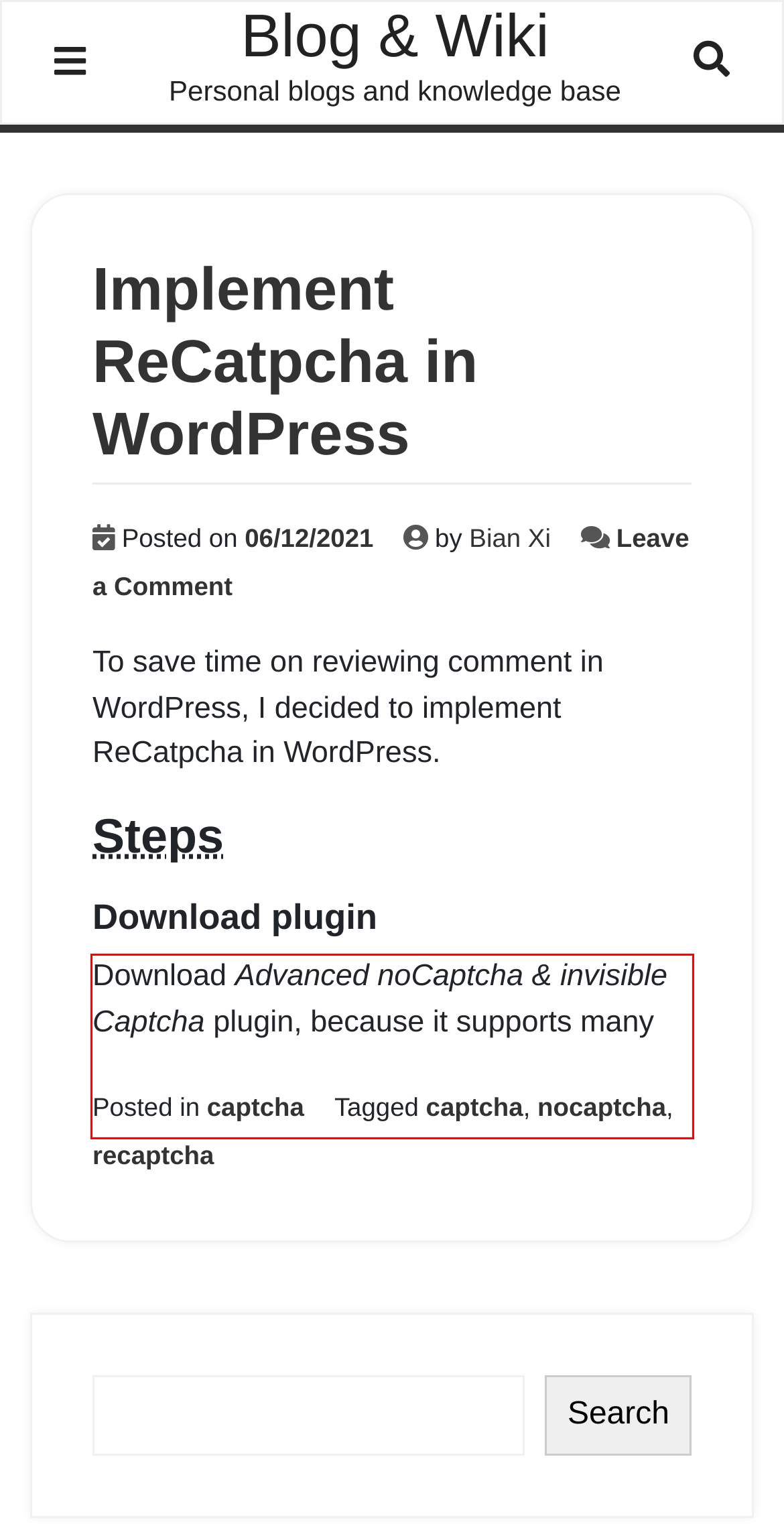View the screenshot of the webpage and identify the UI element surrounded by a red bounding box. Extract the text contained within this red bounding box.

Download Advanced noCaptcha & invisible Captcha plugin, because it supports many forms, including Contact Form 7 which I'm using currently.